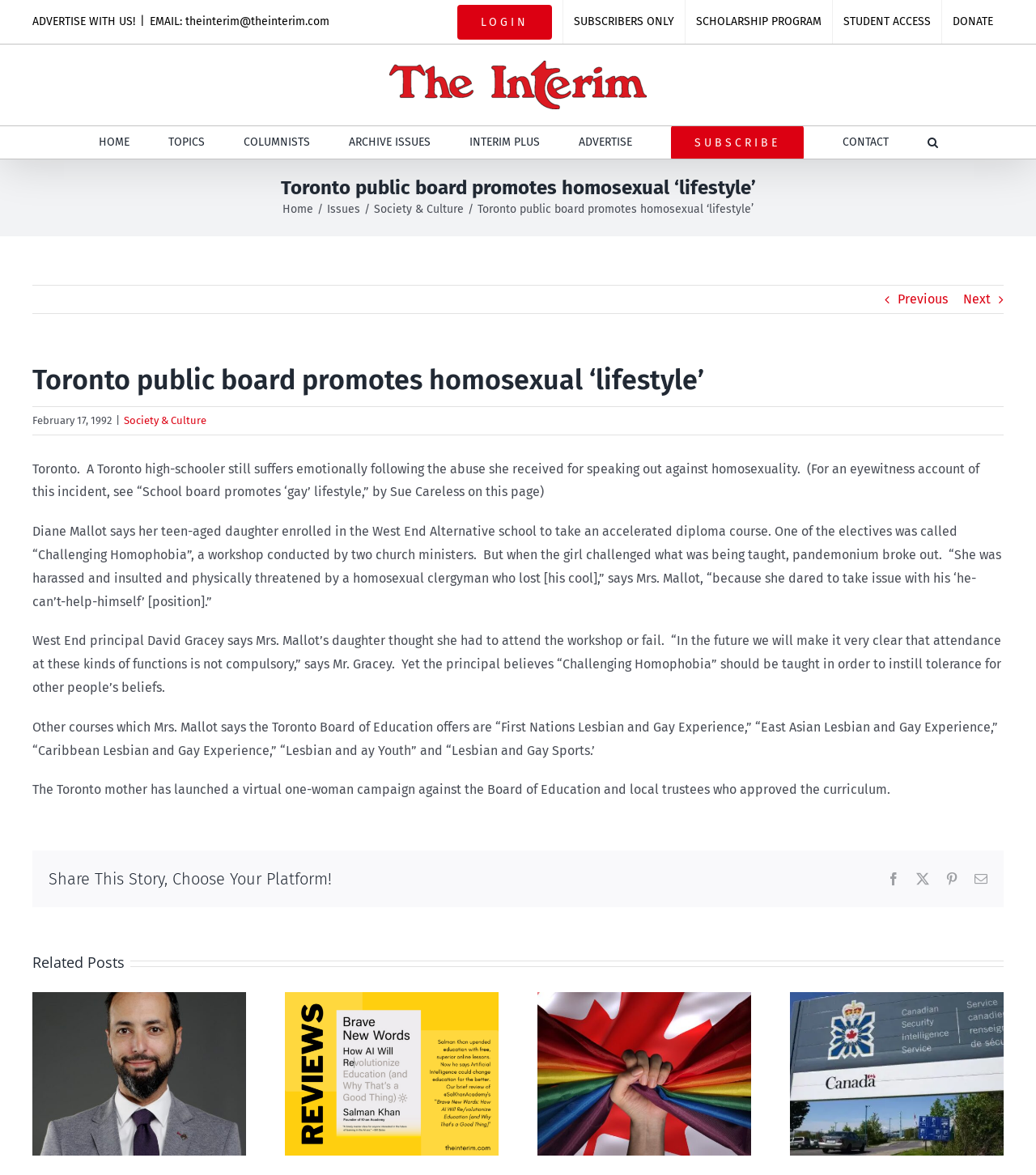What is the name of the principal of West End Alternative school?
Please look at the screenshot and answer using one word or phrase.

David Gracey